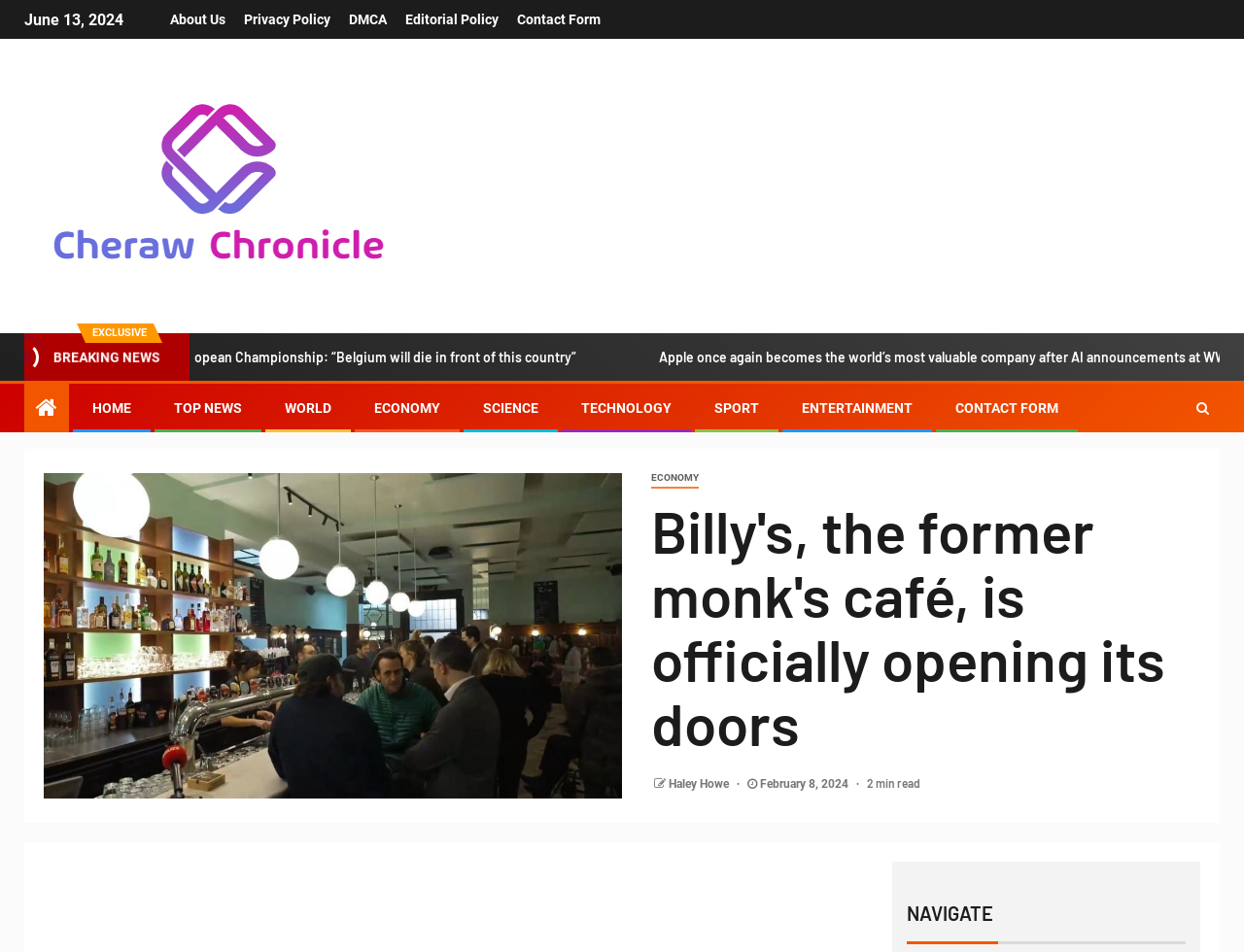Identify the bounding box coordinates of the clickable region to carry out the given instruction: "Follow the author on Facebook".

None